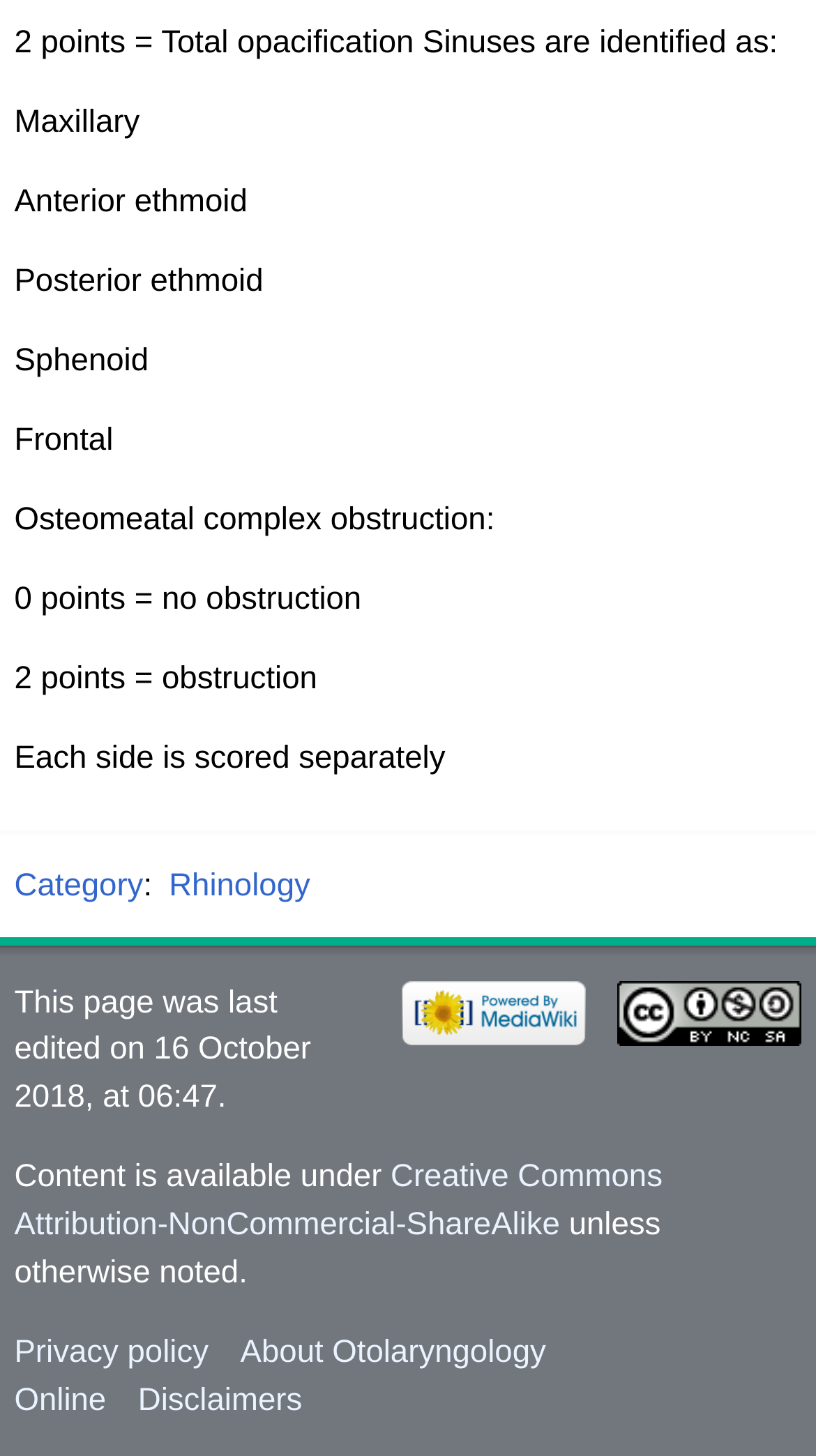Please examine the image and provide a detailed answer to the question: What is the license under which the content is available?

The webpage mentions that the content is available under Creative Commons Attribution-NonCommercial-ShareAlike license, which is a specific type of license that allows for non-commercial use and sharing of the content.